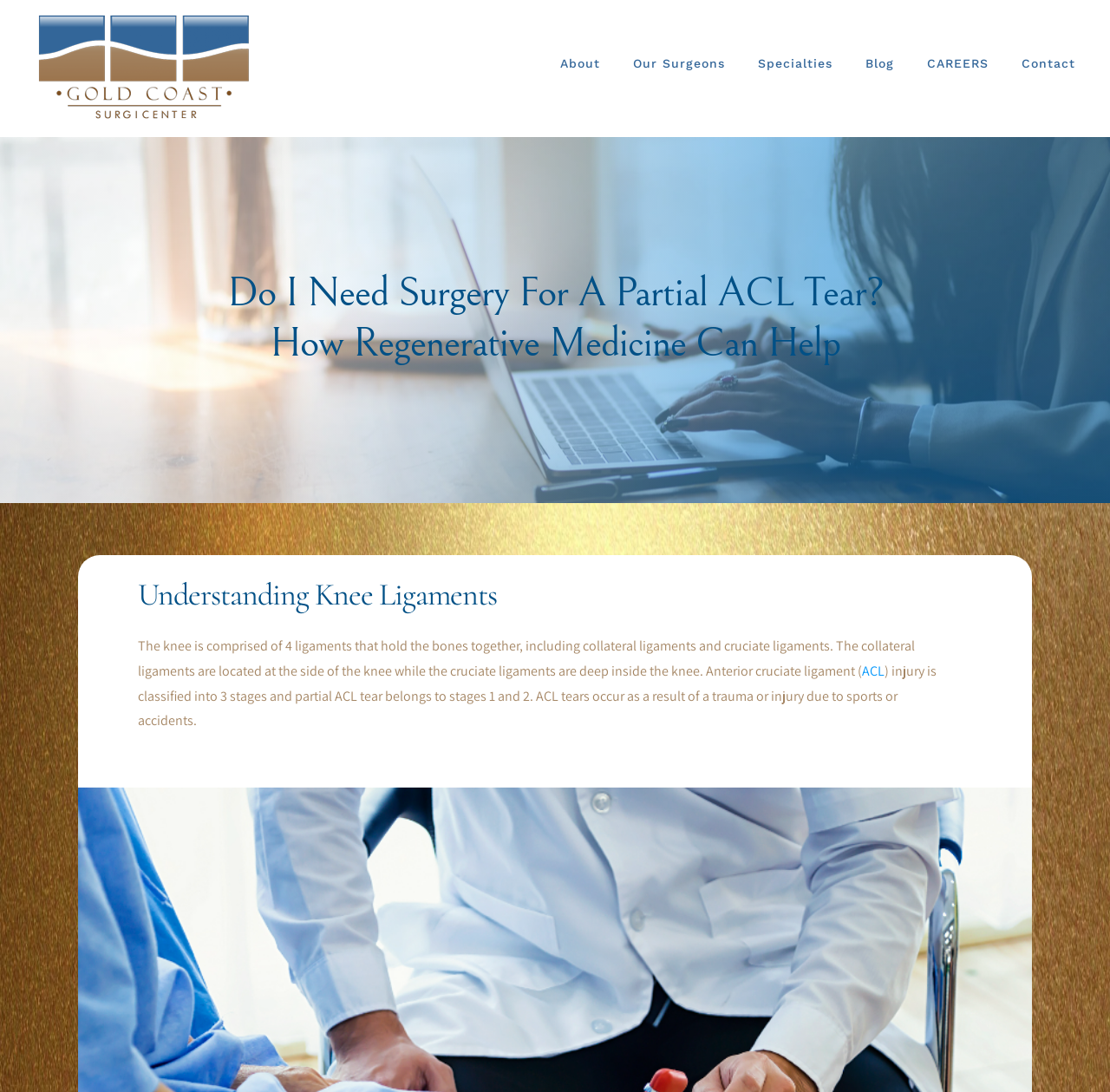Identify the webpage's primary heading and generate its text.

Do I Need Surgery For A Partial ACL Tear? How Regenerative Medicine Can Help